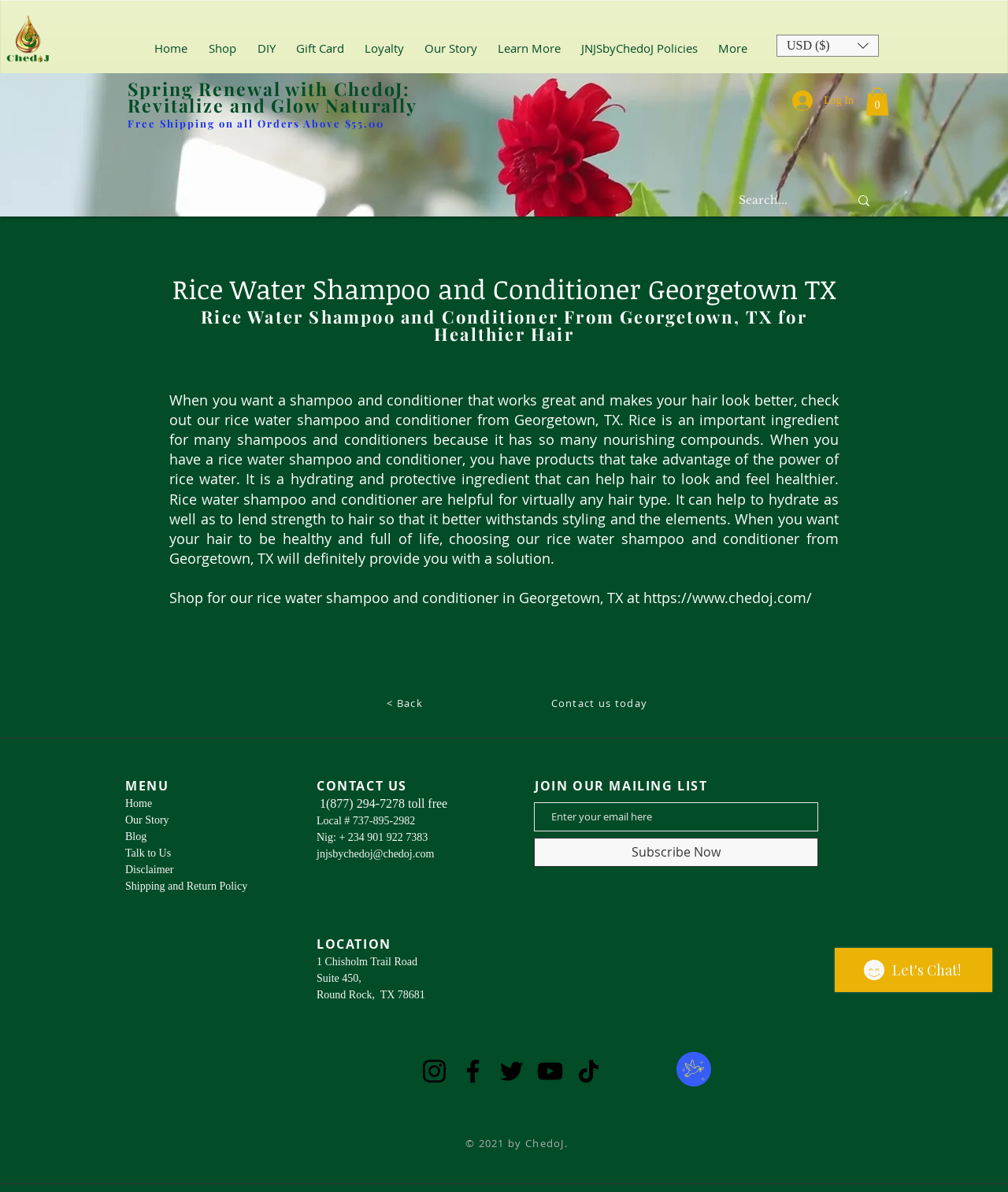Give the bounding box coordinates for the element described as: "0".

[0.859, 0.073, 0.882, 0.097]